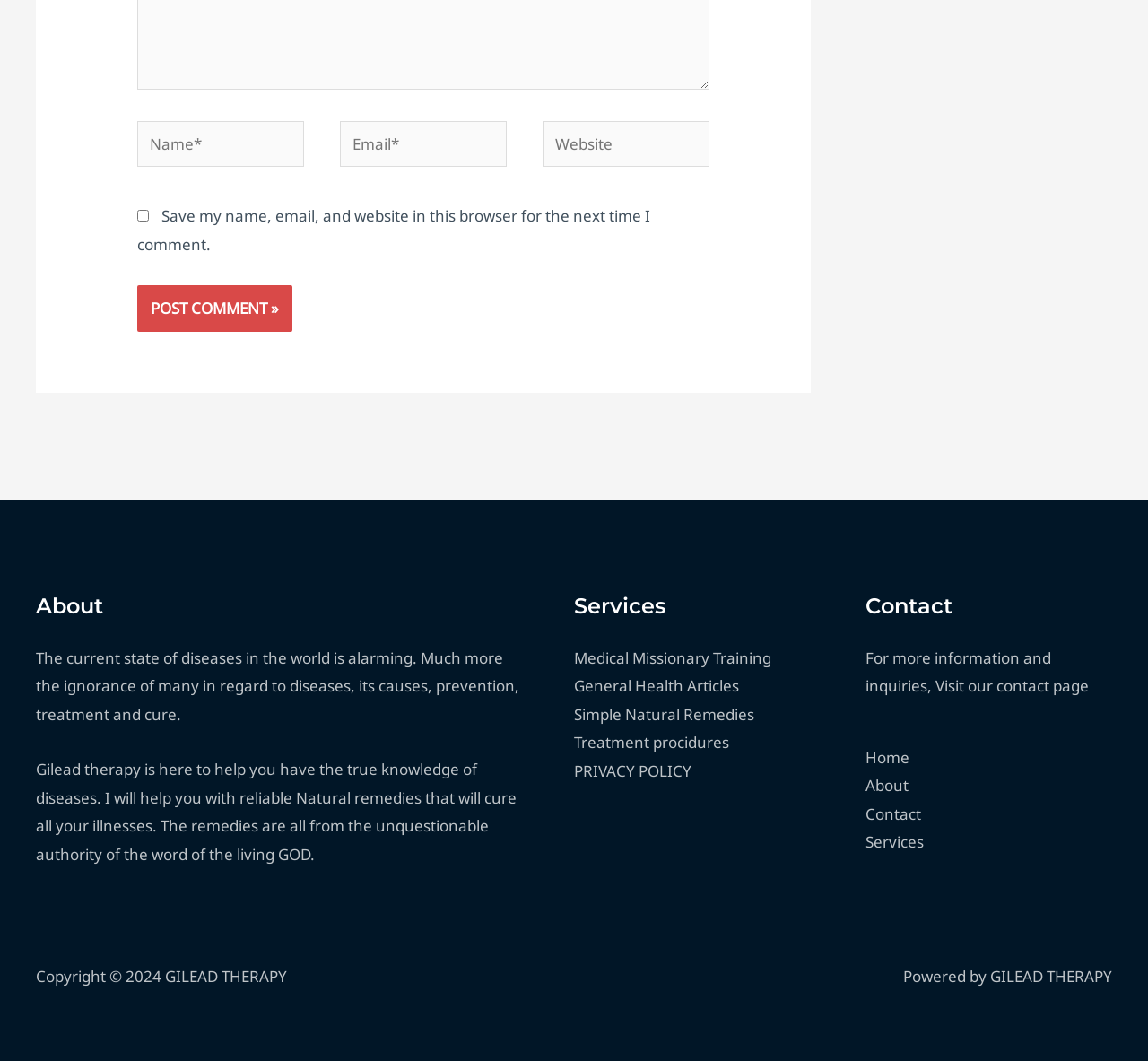Using the information shown in the image, answer the question with as much detail as possible: How can users get more information or make inquiries?

The text 'For more information and inquiries, Visit our contact page' in the 'Contact' section suggests that users can visit the contact page to get more information or make inquiries.